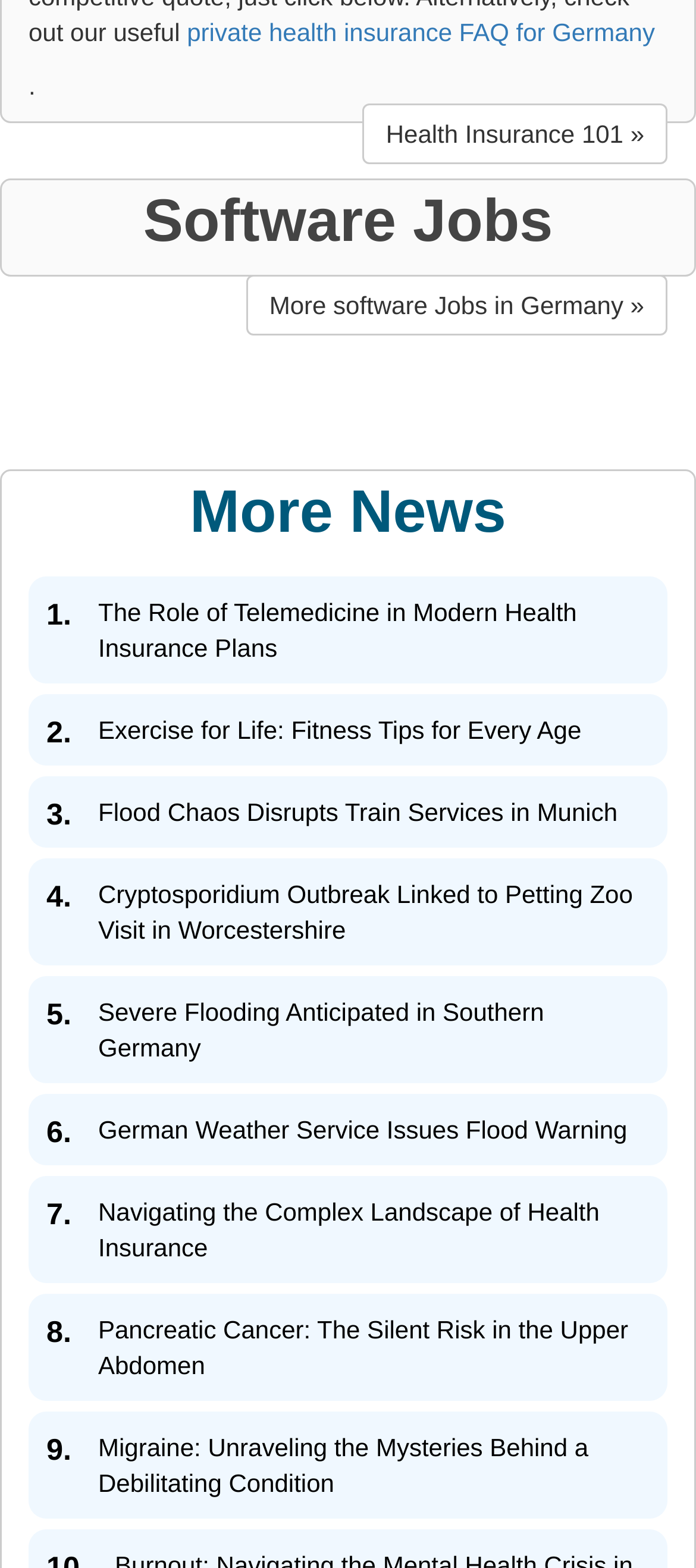Identify the bounding box for the element characterized by the following description: "Войдите".

None